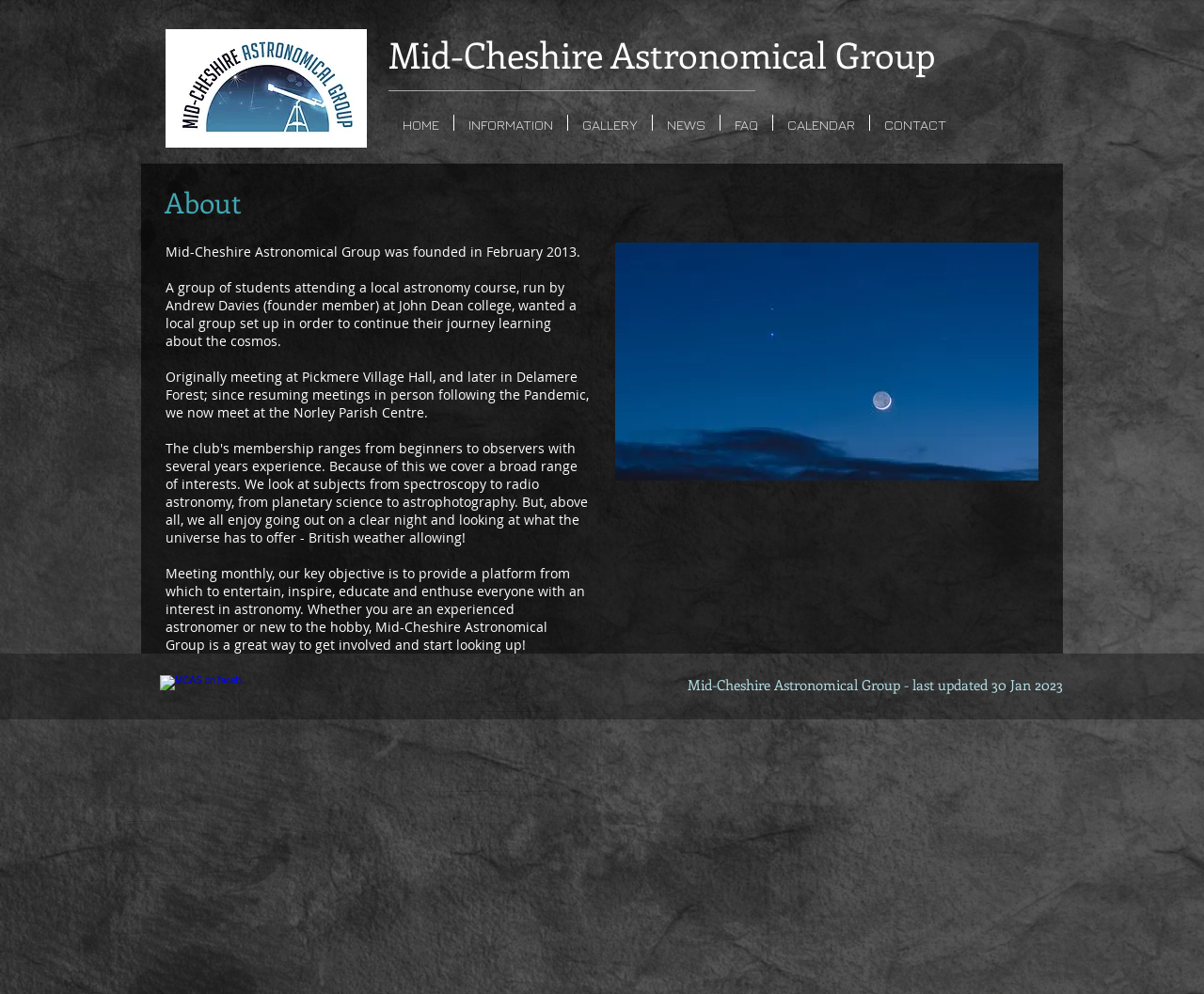Locate the bounding box coordinates of the clickable region to complete the following instruction: "Click HOME."

[0.323, 0.116, 0.377, 0.132]